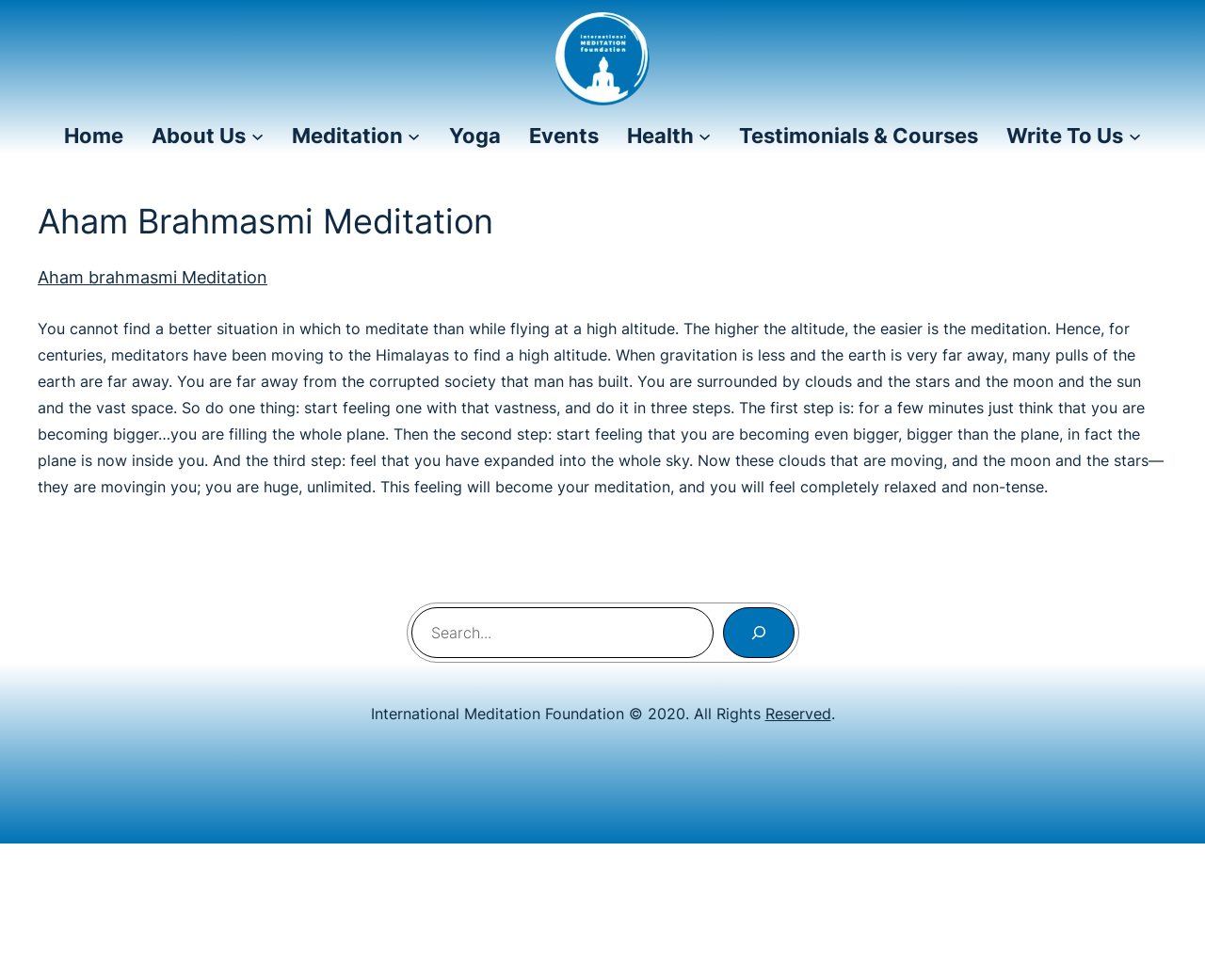Please pinpoint the bounding box coordinates for the region I should click to adhere to this instruction: "Explore the 'About Us' section".

[0.126, 0.12, 0.204, 0.157]